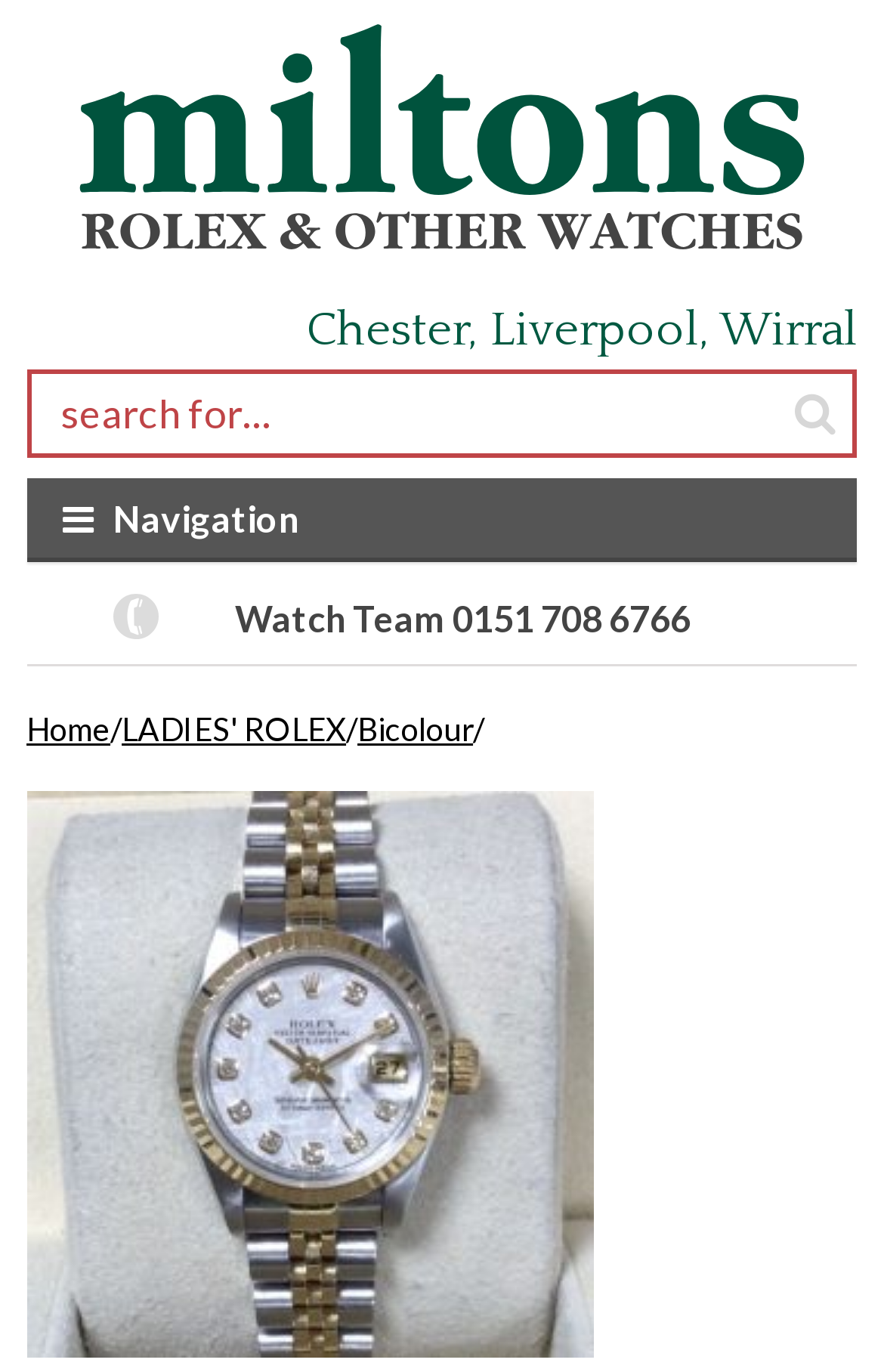Based on the image, please respond to the question with as much detail as possible:
What is the logo of Miltonaires?

The logo of Miltonaires can be found at the top left corner of the webpage, which is an image with the text 'Miltons Rolex and Other Watches Logo Vector'.